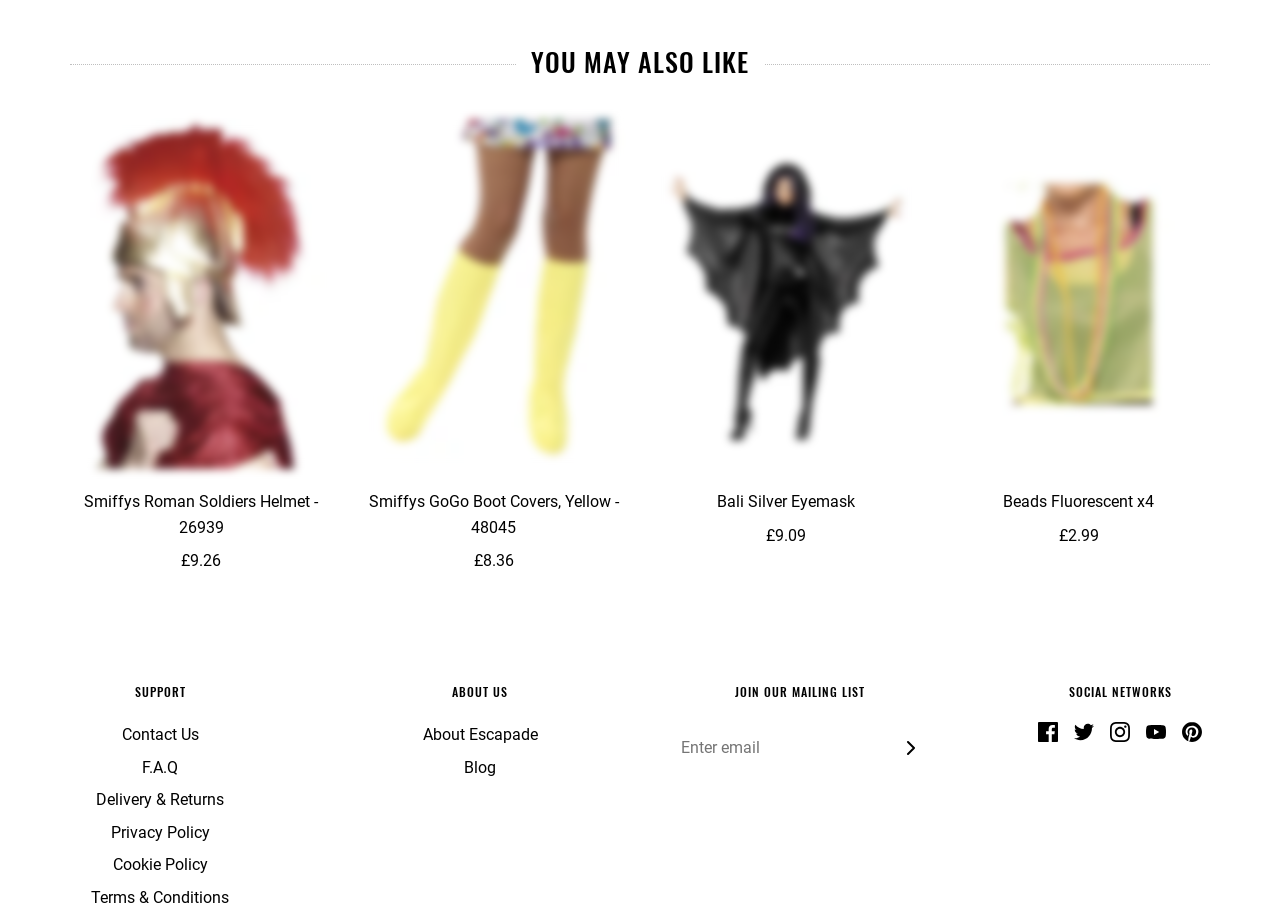Please locate the bounding box coordinates of the element that needs to be clicked to achieve the following instruction: "Click on the Facebook icon". The coordinates should be four float numbers between 0 and 1, i.e., [left, top, right, bottom].

[0.811, 0.783, 0.827, 0.813]